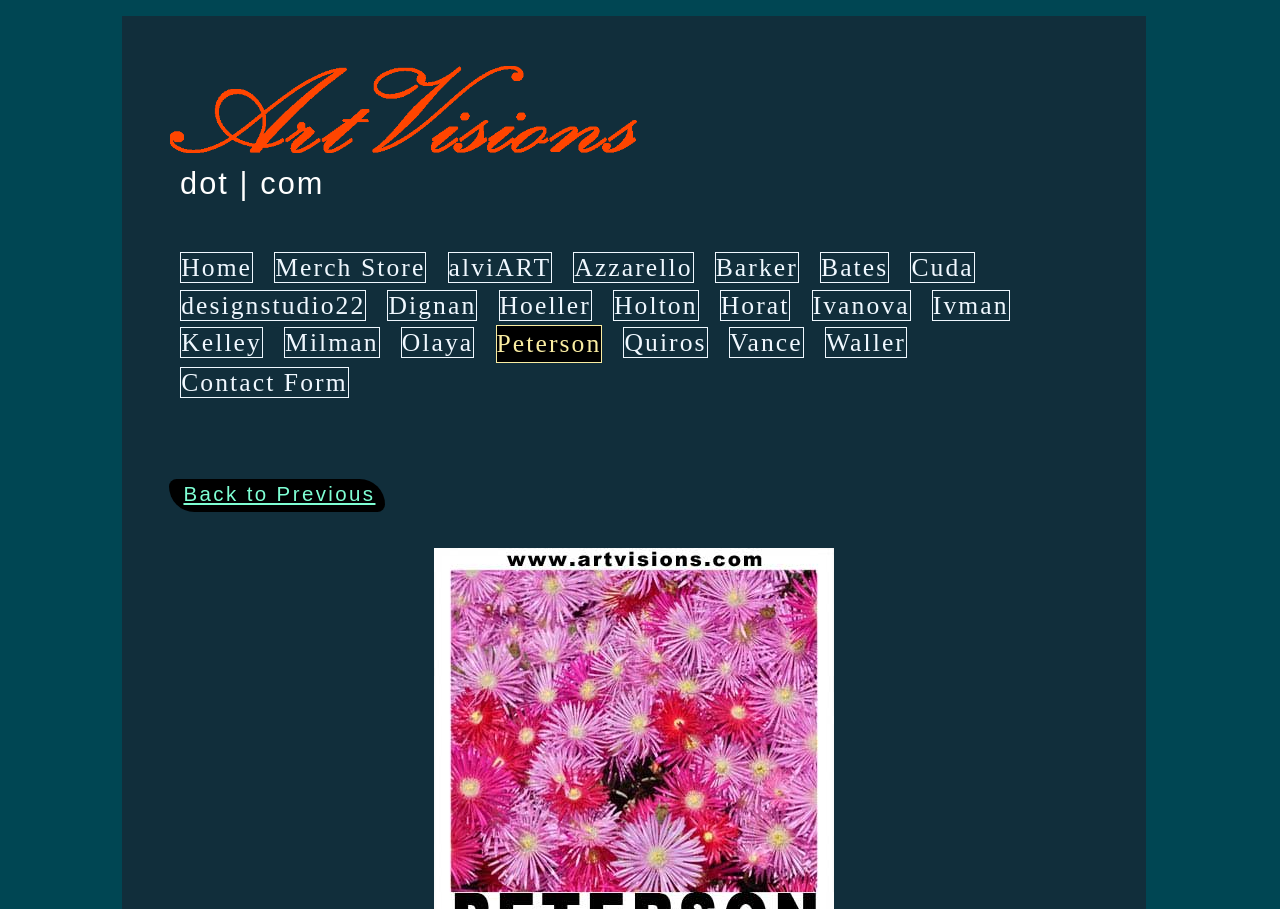Specify the bounding box coordinates of the area that needs to be clicked to achieve the following instruction: "go to home page".

[0.141, 0.277, 0.198, 0.311]